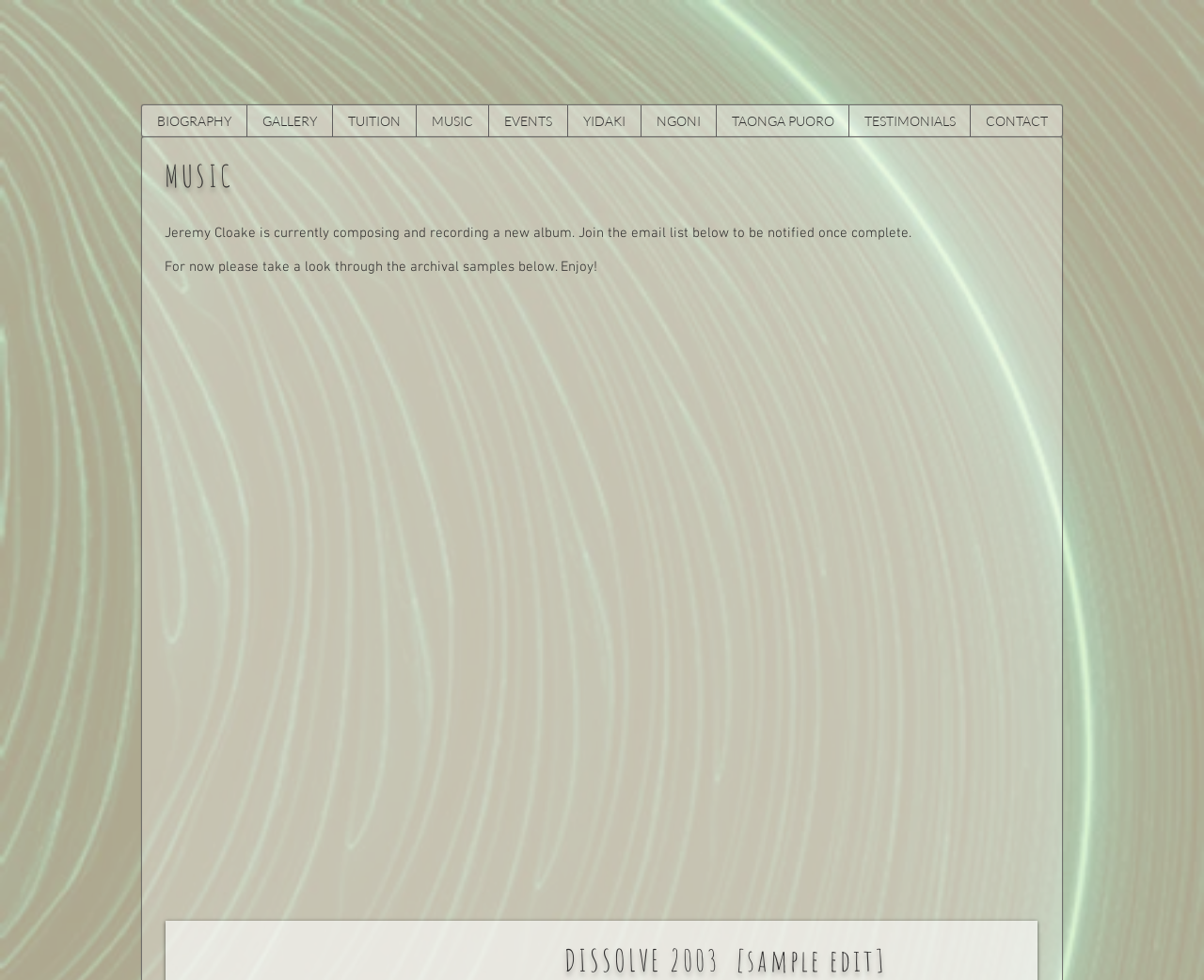What type of image is displayed on the webpage?
Please provide a detailed answer to the question.

The webpage has an image element with the filename 'gramophone.png', indicating that the image displayed on the webpage is a gramophone.